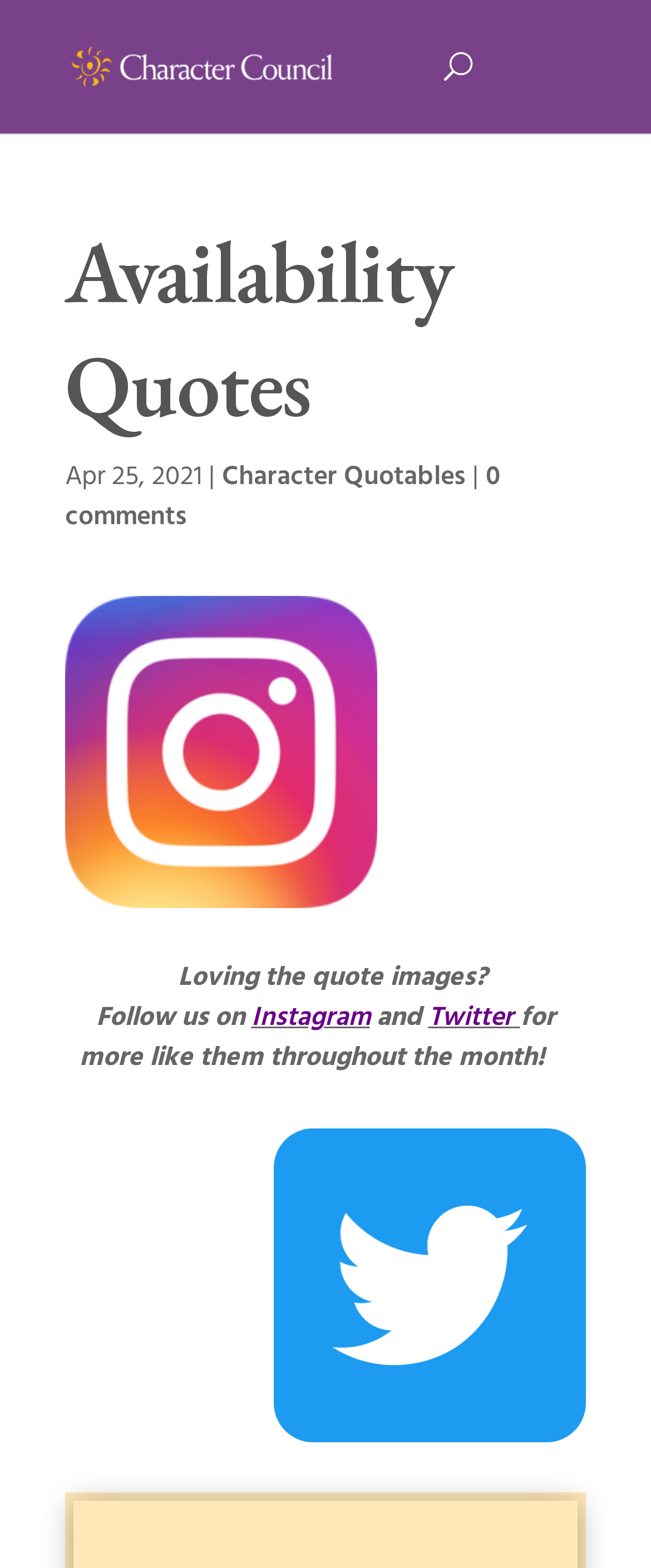What social media platforms are mentioned?
Refer to the screenshot and deliver a thorough answer to the question presented.

I found the social media platforms by reading the static text elements that say 'Follow us on' and then looking at the link elements that say 'Instagram' and 'Twitter'.